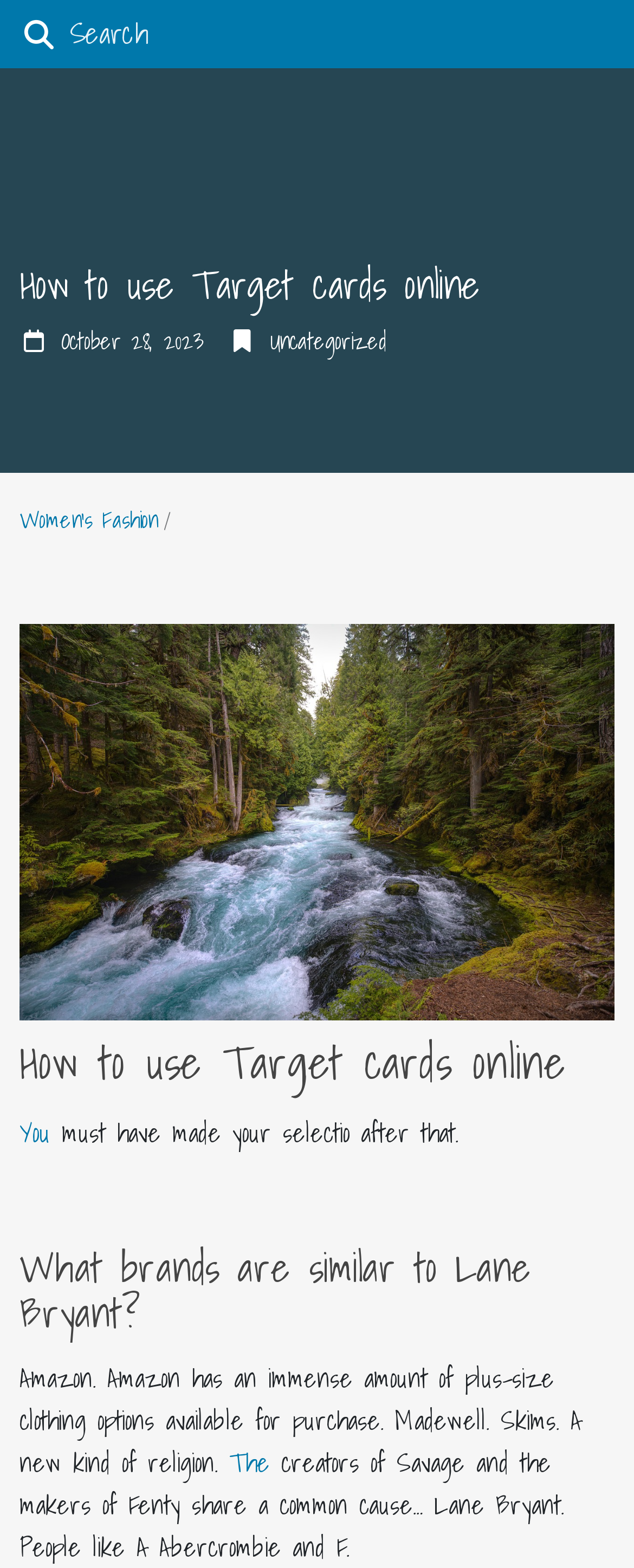What is the main topic of the article?
Based on the image, provide a one-word or brief-phrase response.

How to use Target cards online